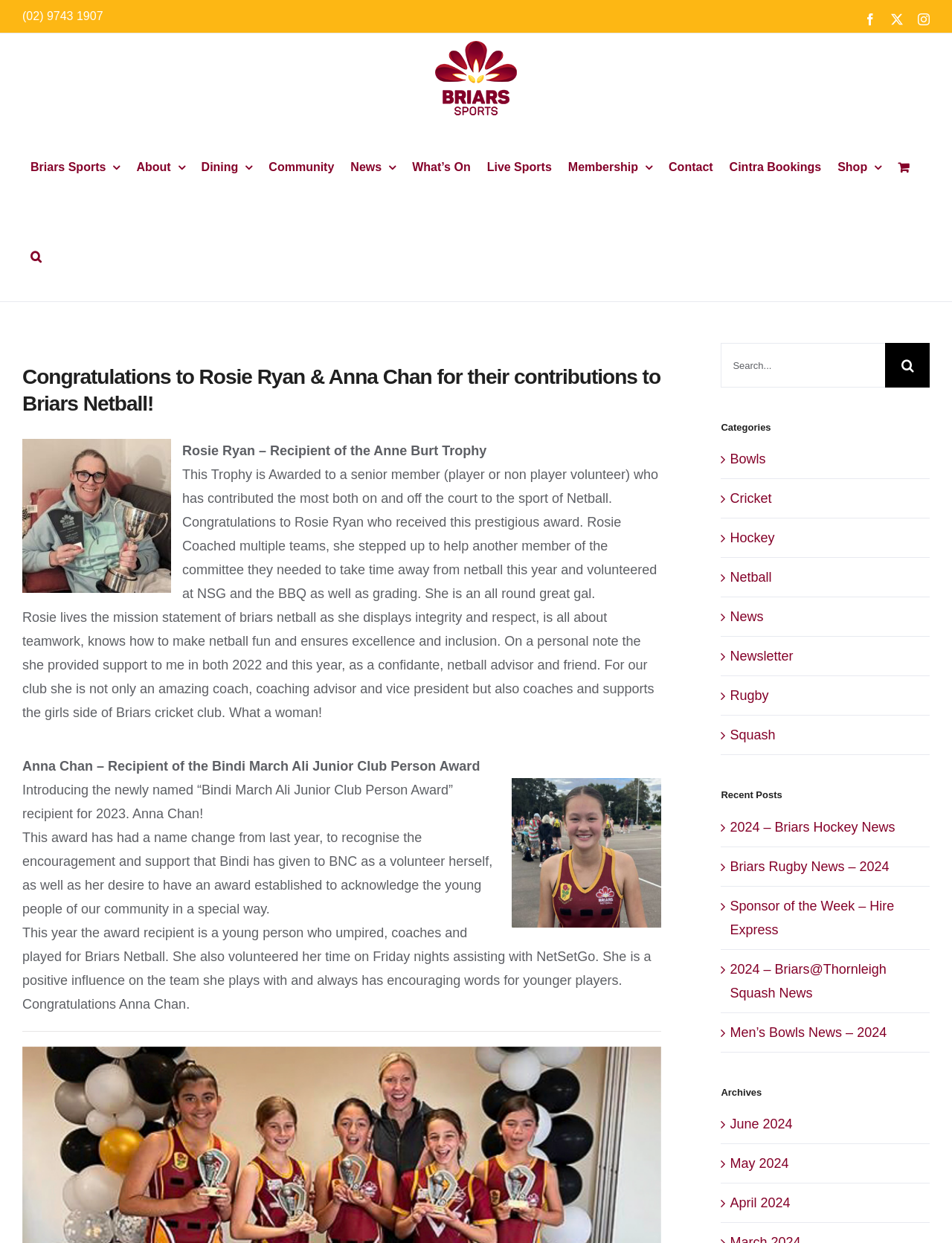What is Anna Chan awarded for?
Provide a comprehensive and detailed answer to the question.

The webpage states that Anna Chan is the recipient of the Bindi March Ali Junior Club Person Award, which is given to a young person who has made significant contributions to the club.